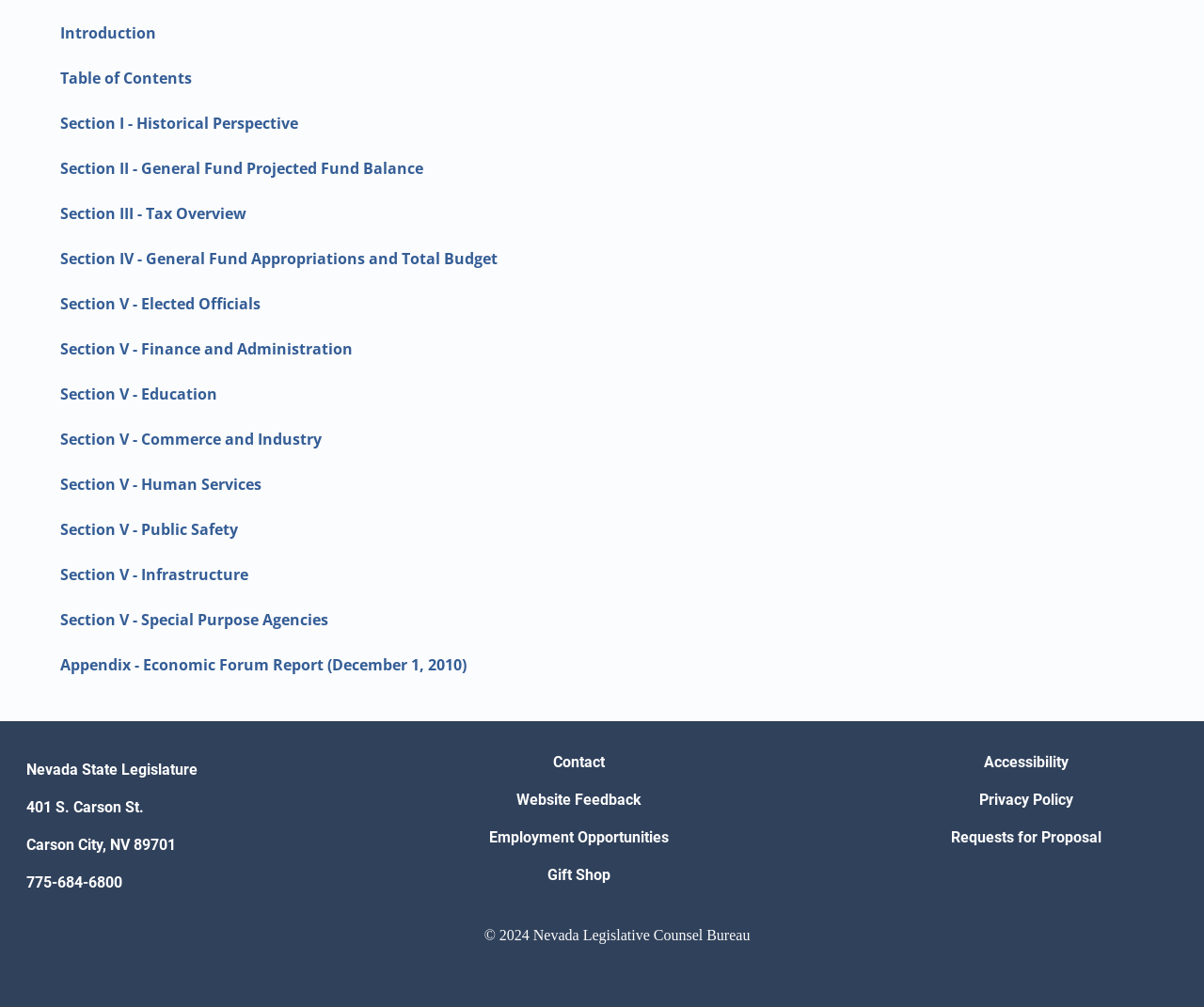For the given element description Section V - Human Services, determine the bounding box coordinates of the UI element. The coordinates should follow the format (top-left x, top-left y, bottom-right x, bottom-right y) and be within the range of 0 to 1.

[0.05, 0.447, 0.217, 0.468]